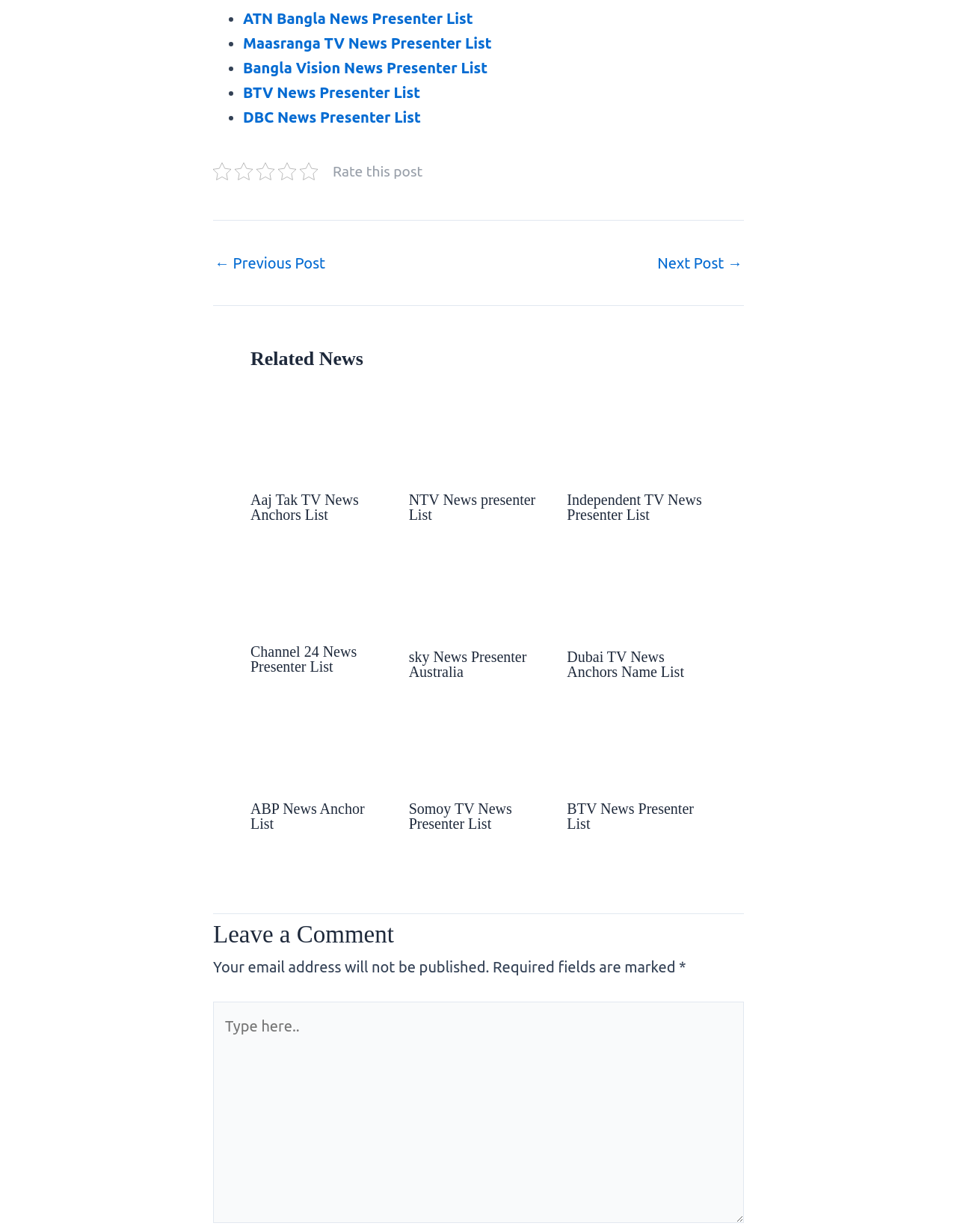Using the information in the image, give a comprehensive answer to the question: 
Are all input fields in the comment section required?

While the name and email input fields are marked as required, the website input field is not, indicating that users can choose to provide their website or not when leaving a comment.